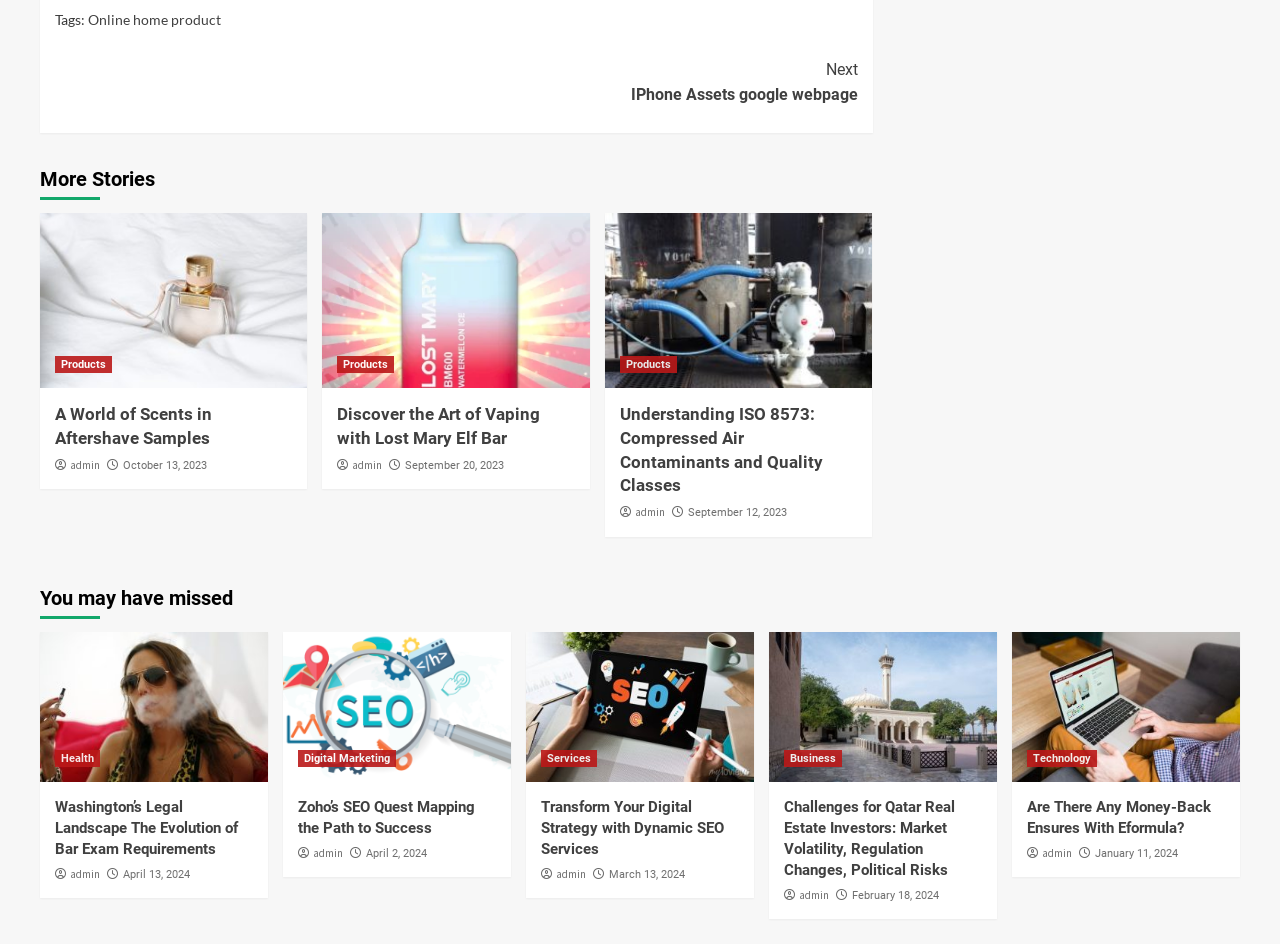Pinpoint the bounding box coordinates of the clickable area needed to execute the instruction: "View 'Discover the Art of Vaping with Lost Mary Elf Bar'". The coordinates should be specified as four float numbers between 0 and 1, i.e., [left, top, right, bottom].

[0.252, 0.226, 0.461, 0.411]